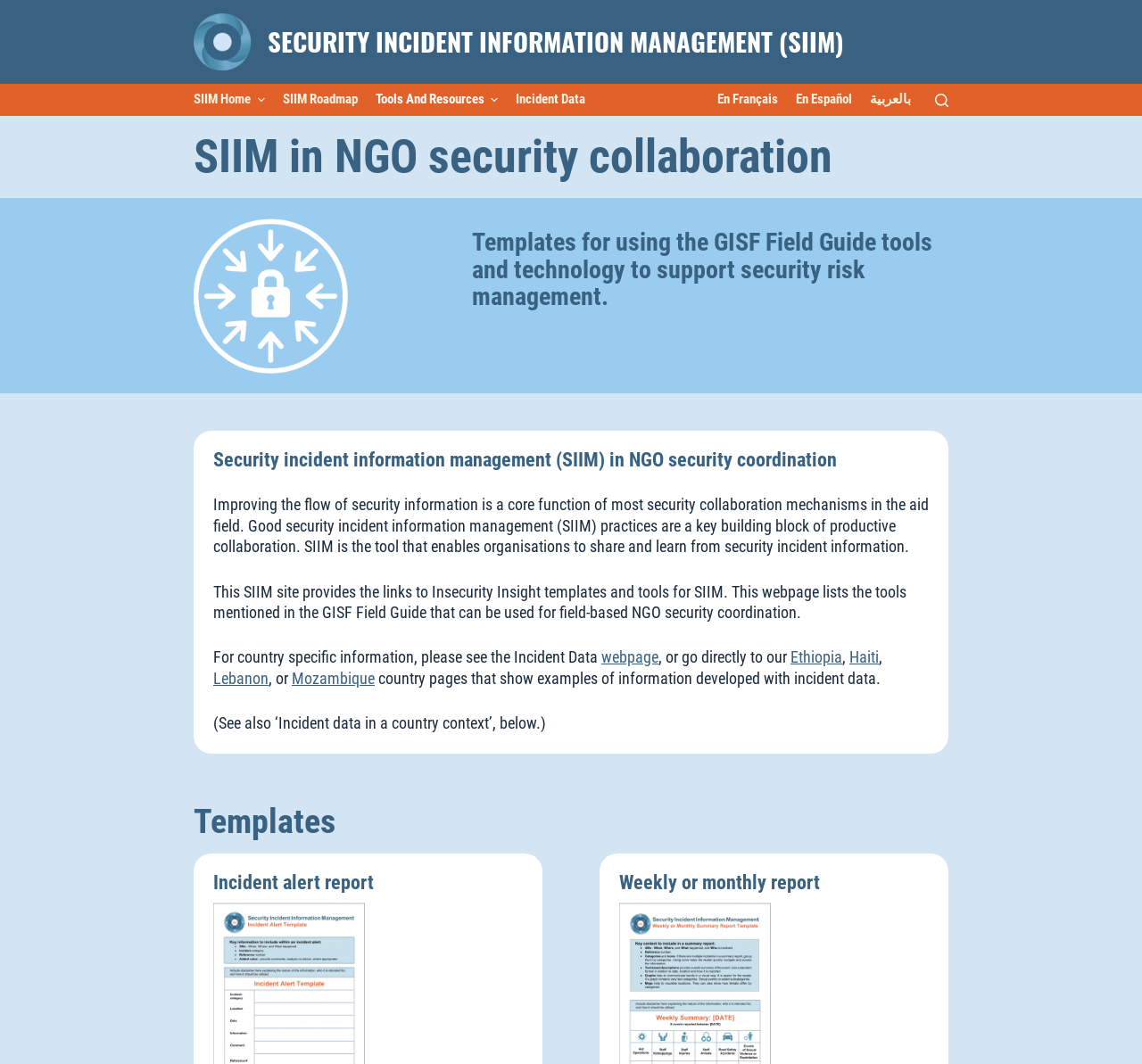Reply to the question with a single word or phrase:
What is the main topic of the webpage?

NGO security collaboration